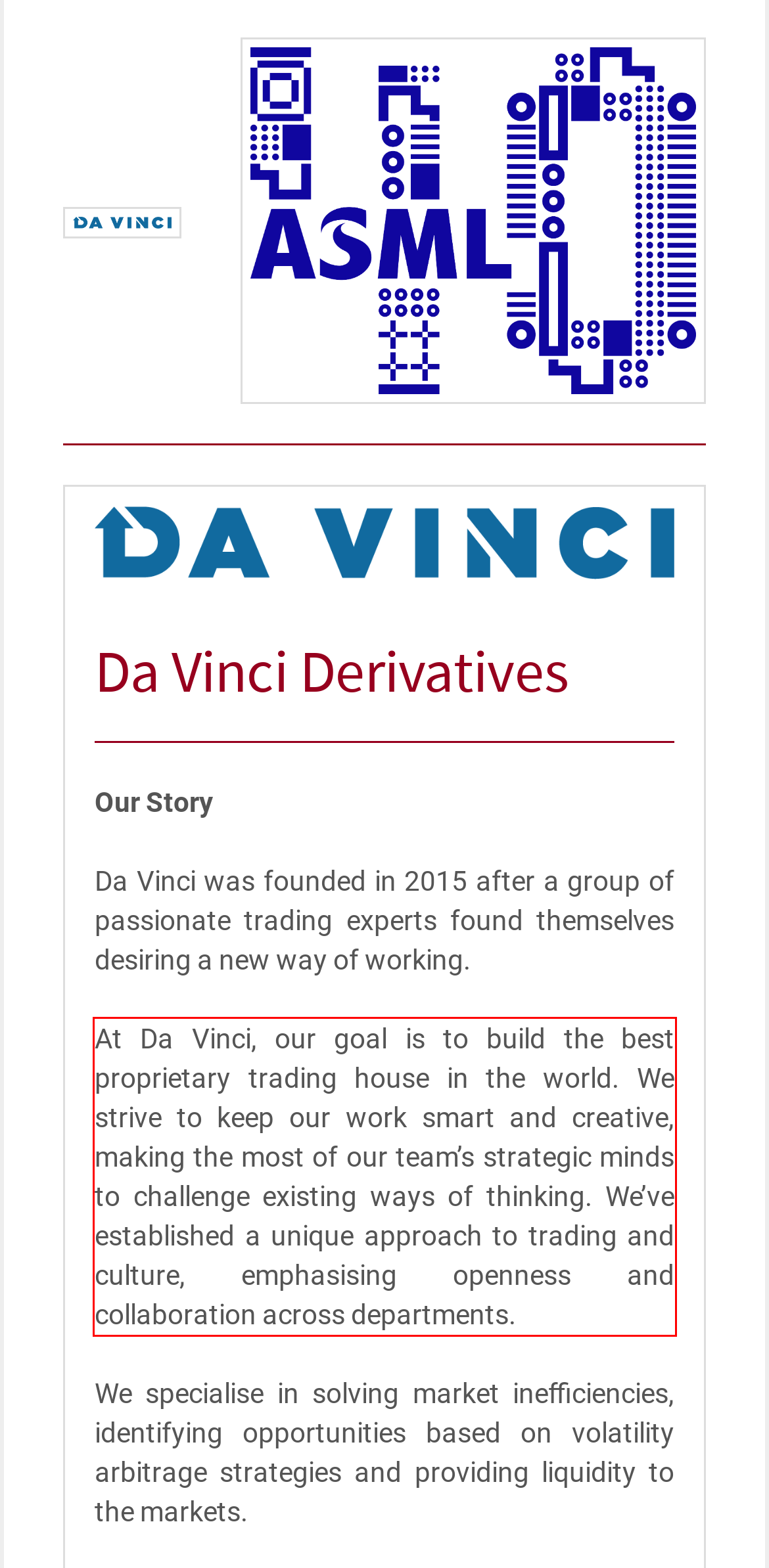Observe the screenshot of the webpage, locate the red bounding box, and extract the text content within it.

At Da Vinci, our goal is to build the best proprietary trading house in the world. We strive to keep our work smart and creative, making the most of our team’s strategic minds to challenge existing ways of thinking. We’ve established a unique approach to trading and culture, emphasising openness and collaboration across departments.